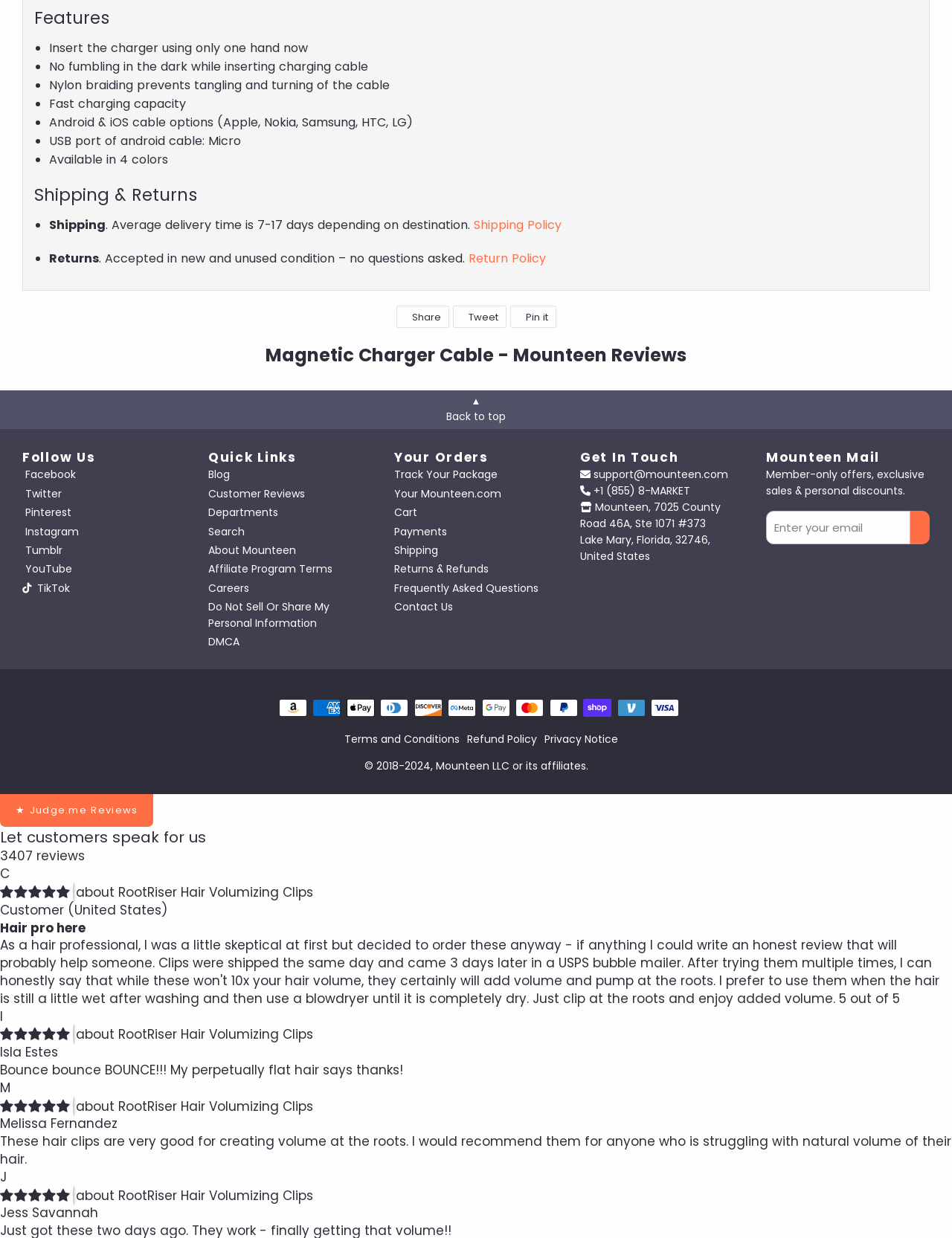Look at the image and give a detailed response to the following question: What are the payment methods accepted?

The webpage shows various payment method logos, including Amazon, American Express, Apple Pay, Diners Club, Discover, Meta Pay, and Google Pay, indicating that the website accepts multiple payment methods.